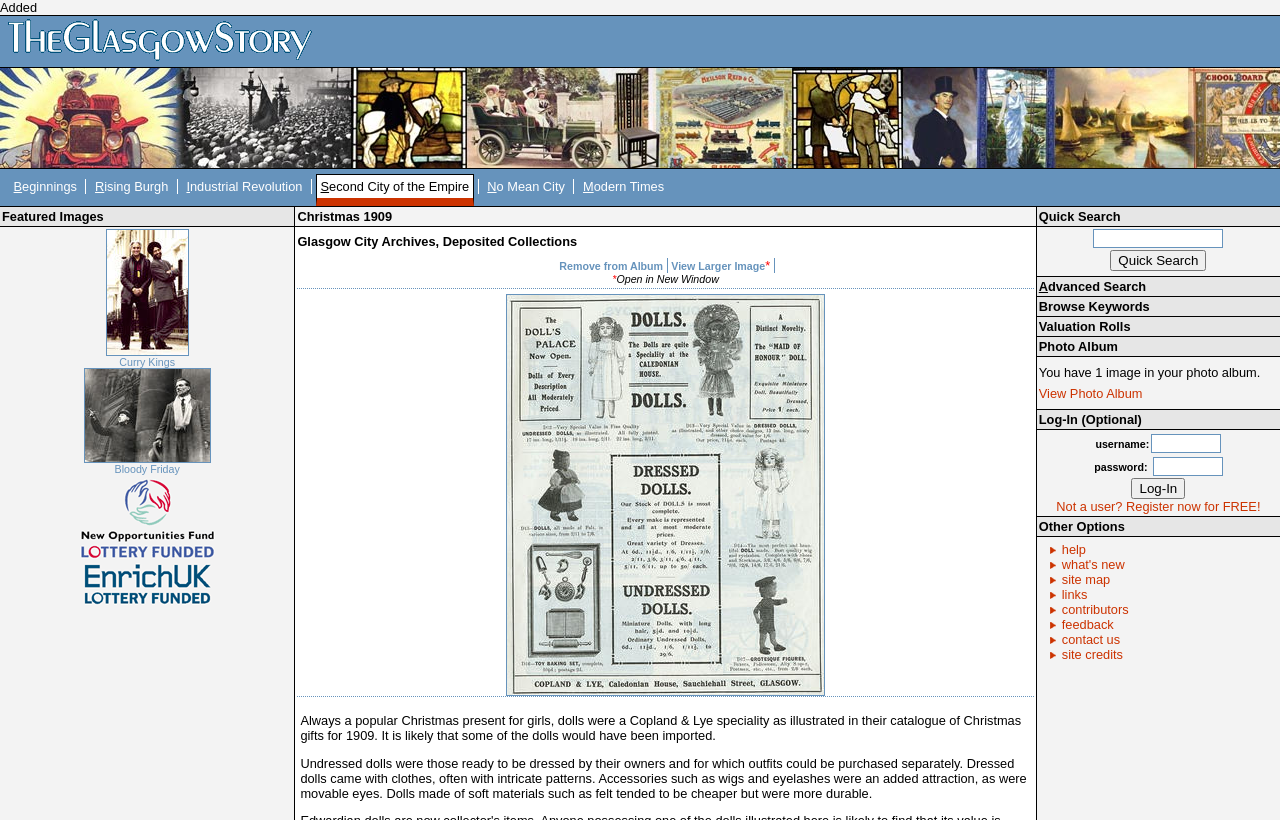Show me the bounding box coordinates of the clickable region to achieve the task as per the instruction: "Read the 'My story' page".

None